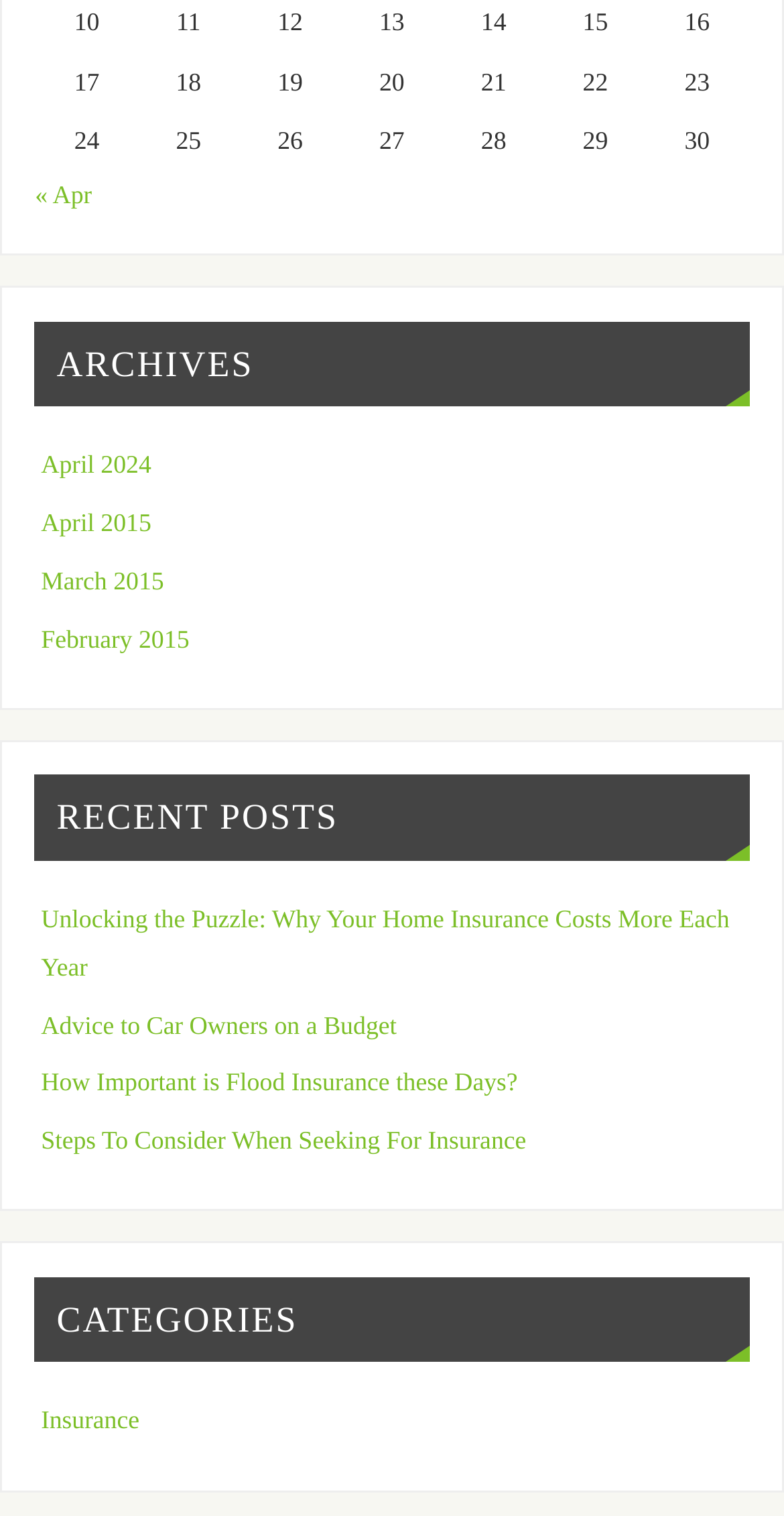Extract the bounding box coordinates for the UI element described as: "« Apr".

[0.045, 0.12, 0.117, 0.138]